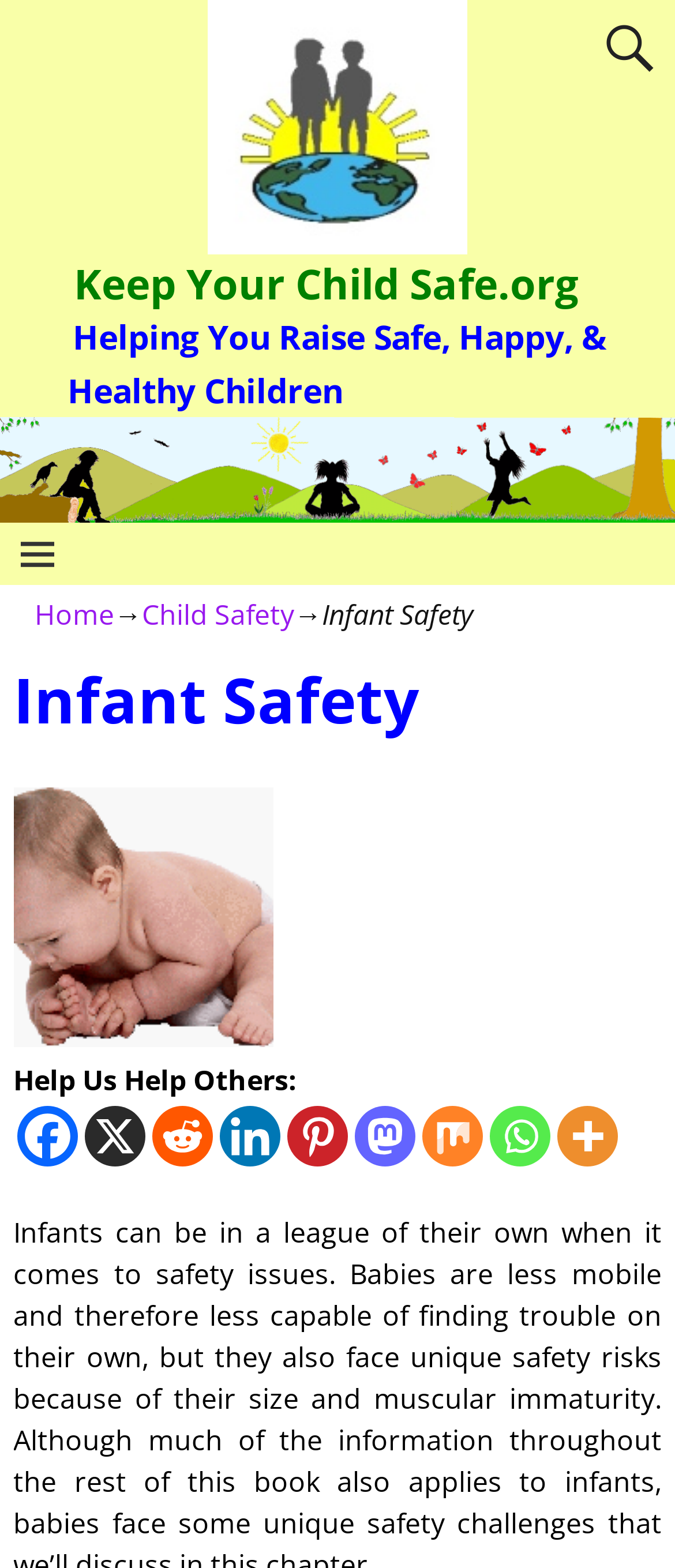What is the tagline of the organization?
Look at the image and answer the question using a single word or phrase.

Helping You Raise Safe, Happy, & Healthy Children